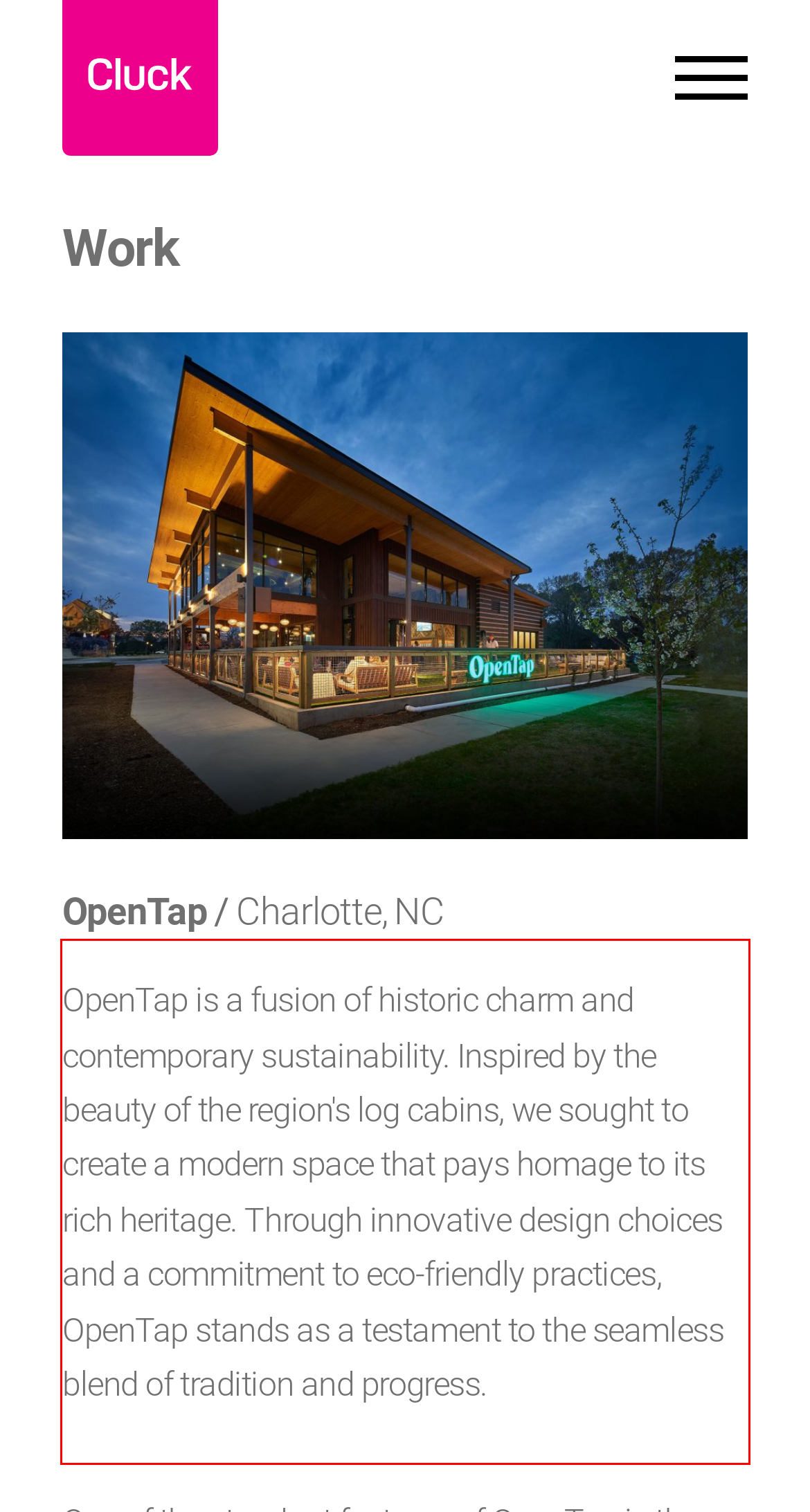Given a screenshot of a webpage, locate the red bounding box and extract the text it encloses.

OpenTap is a fusion of historic charm and contemporary sustainability. Inspired by the beauty of the region's log cabins, we sought to create a modern space that pays homage to its rich heritage. Through innovative design choices and a commitment to eco-friendly practices, OpenTap stands as a testament to the seamless blend of tradition and progress.